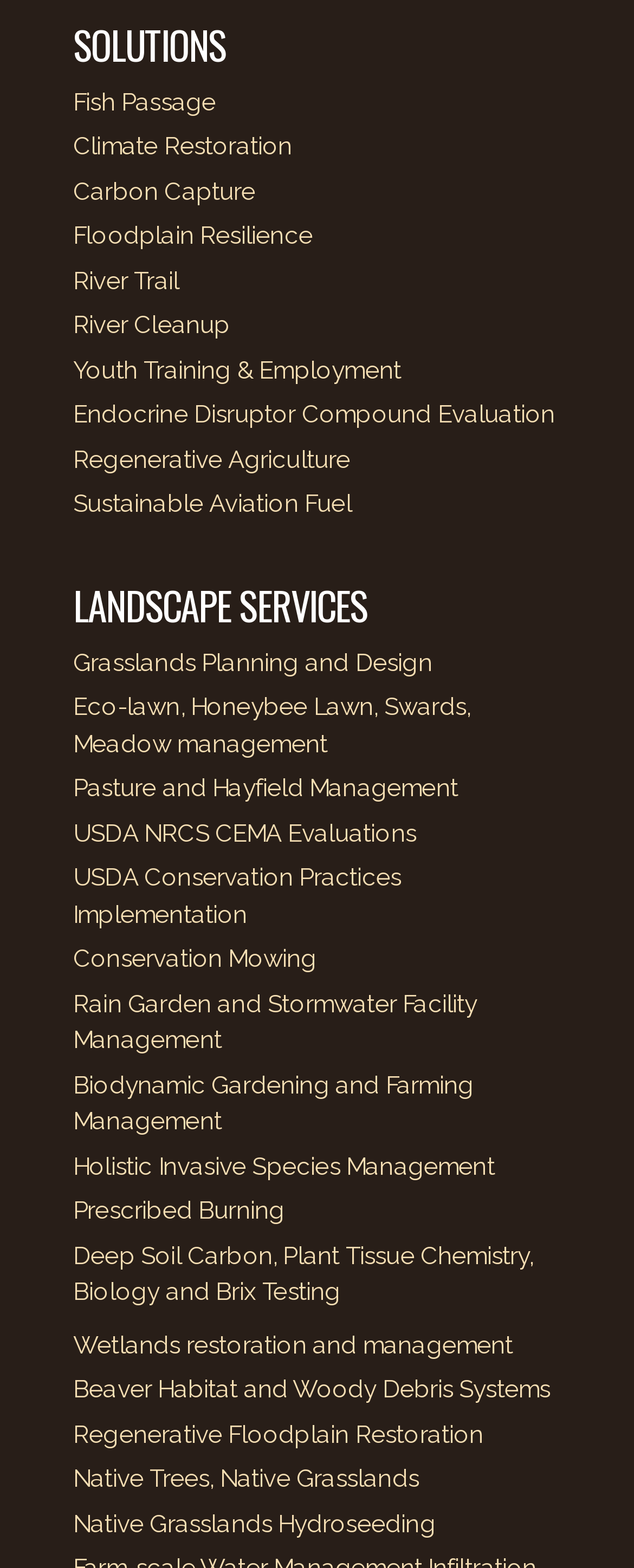Using the information from the screenshot, answer the following question thoroughly:
What is the first link under 'SOLUTIONS'?

I looked at the links under the 'SOLUTIONS' heading and found that the first link is 'Fish Passage'.